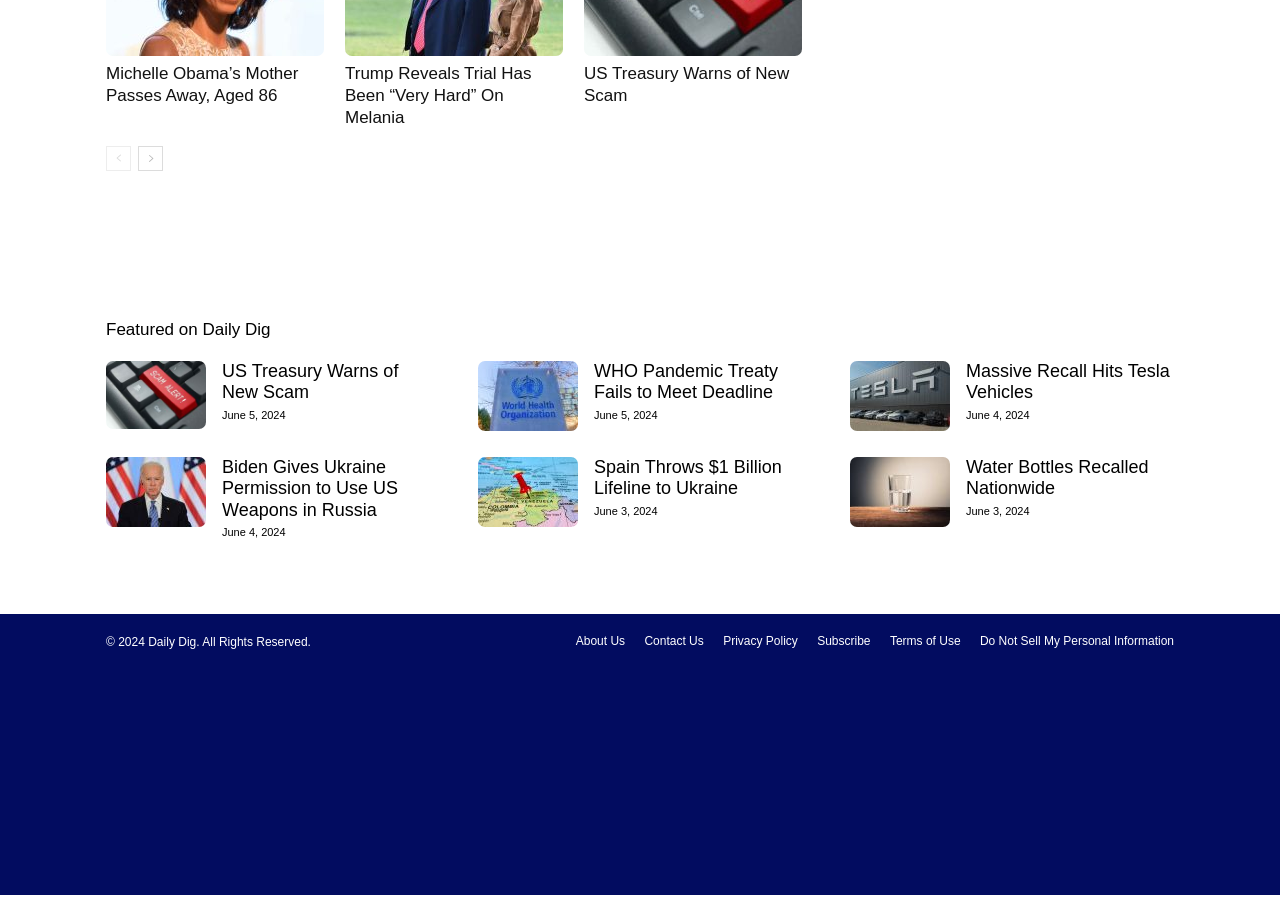Determine the bounding box coordinates for the area you should click to complete the following instruction: "read news about Michelle Obama’s Mother".

[0.083, 0.069, 0.253, 0.117]